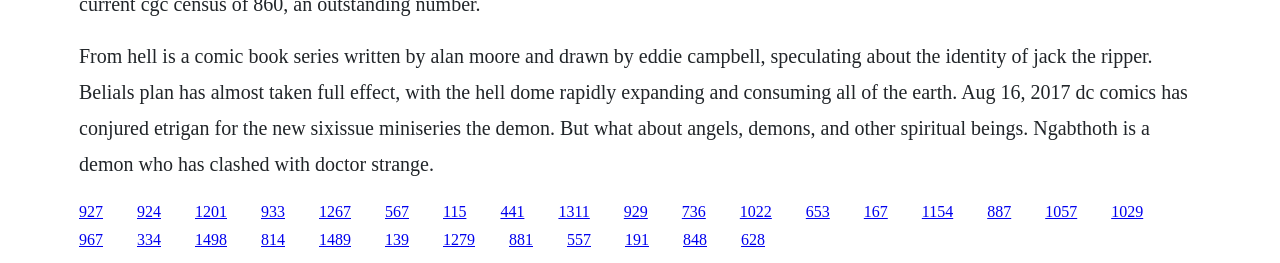Locate the bounding box coordinates of the area you need to click to fulfill this instruction: 'Click the link about From Hell comic book series'. The coordinates must be in the form of four float numbers ranging from 0 to 1: [left, top, right, bottom].

[0.062, 0.17, 0.928, 0.664]